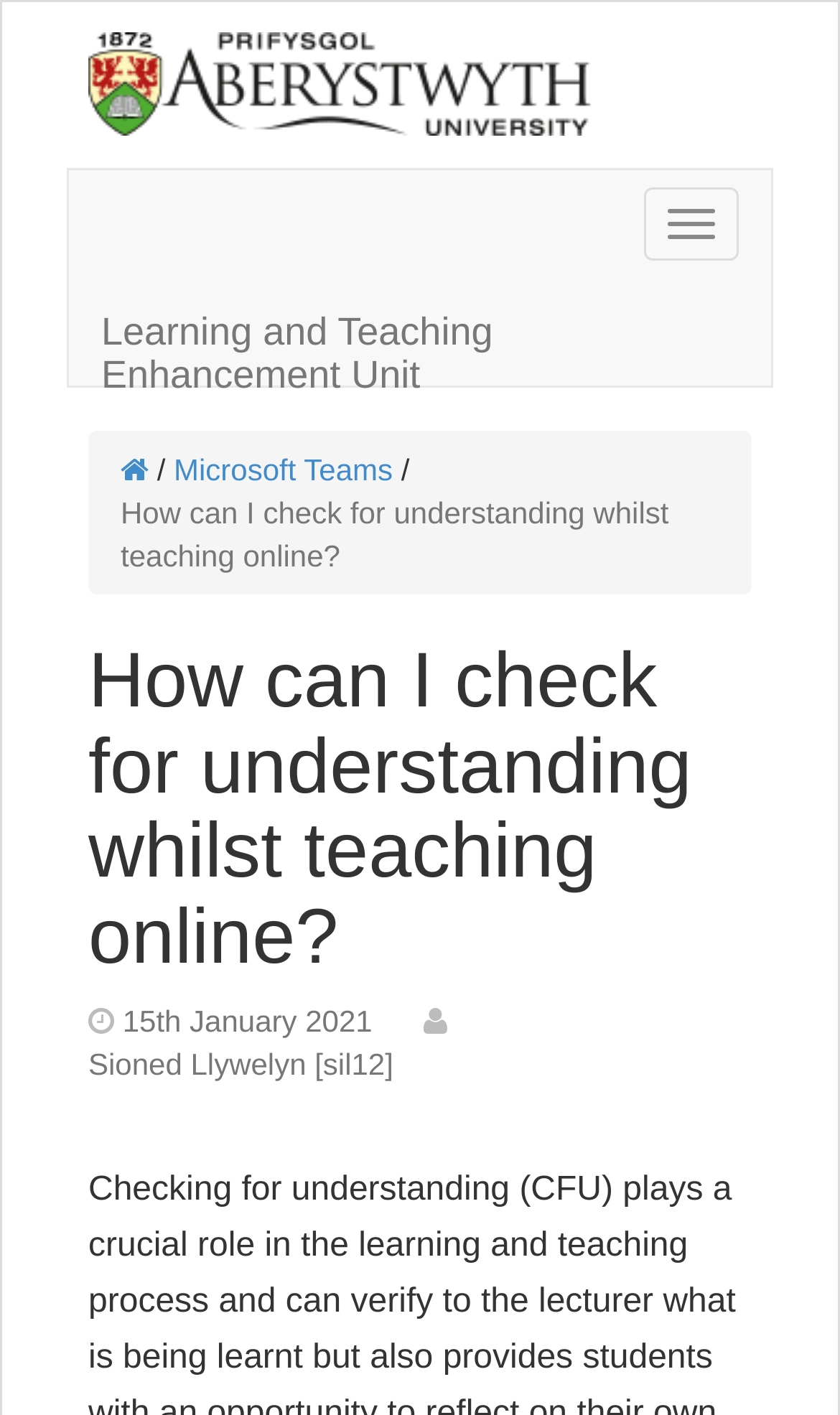What is the date mentioned in the article?
Please use the visual content to give a single word or phrase answer.

15th January 2021